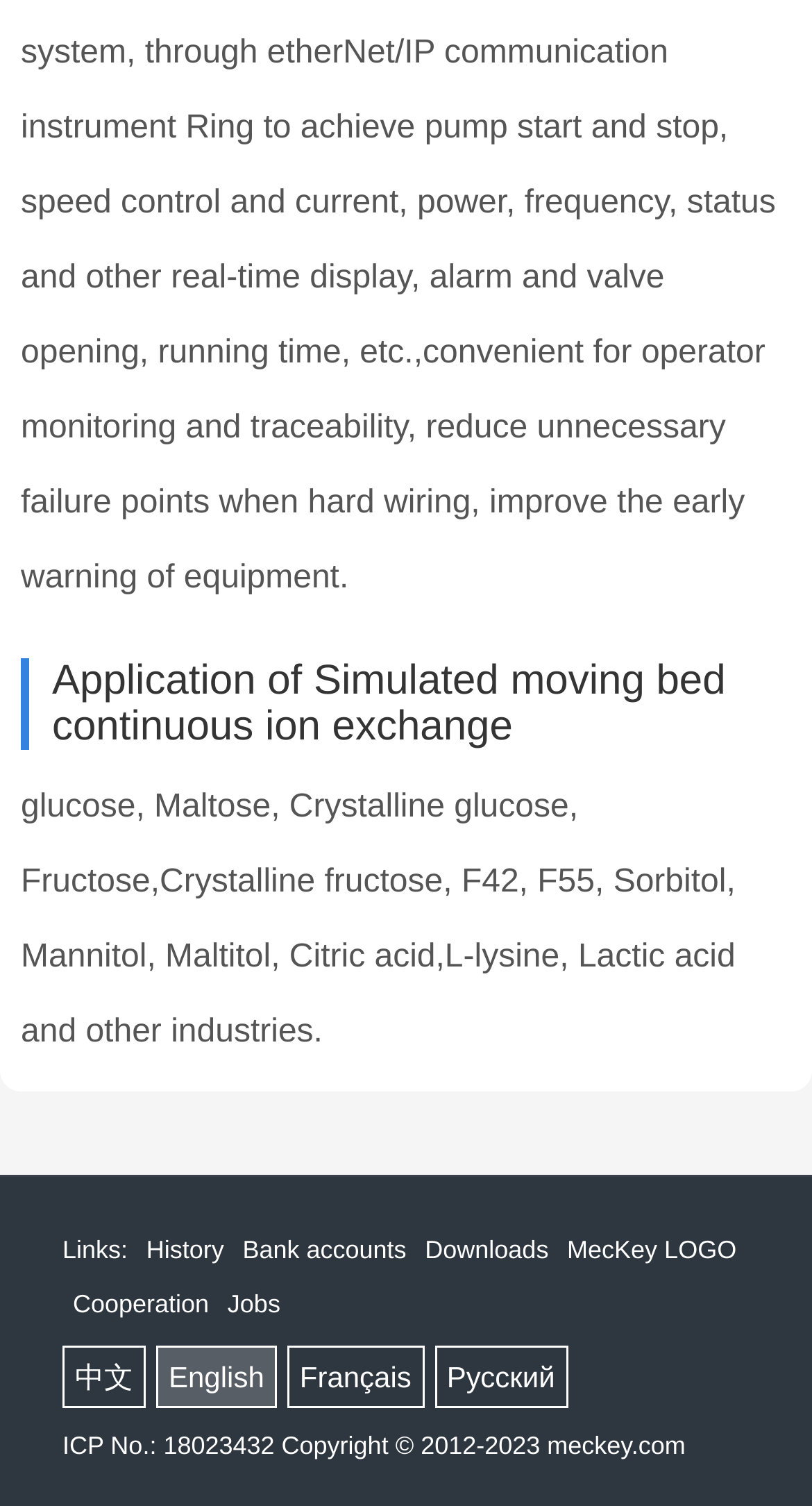Identify the bounding box coordinates for the UI element described as: "MecKey LOGO".

[0.698, 0.821, 0.907, 0.84]